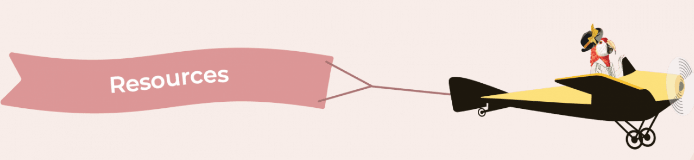What is written on the banner?
Answer with a single word or phrase, using the screenshot for reference.

Resources